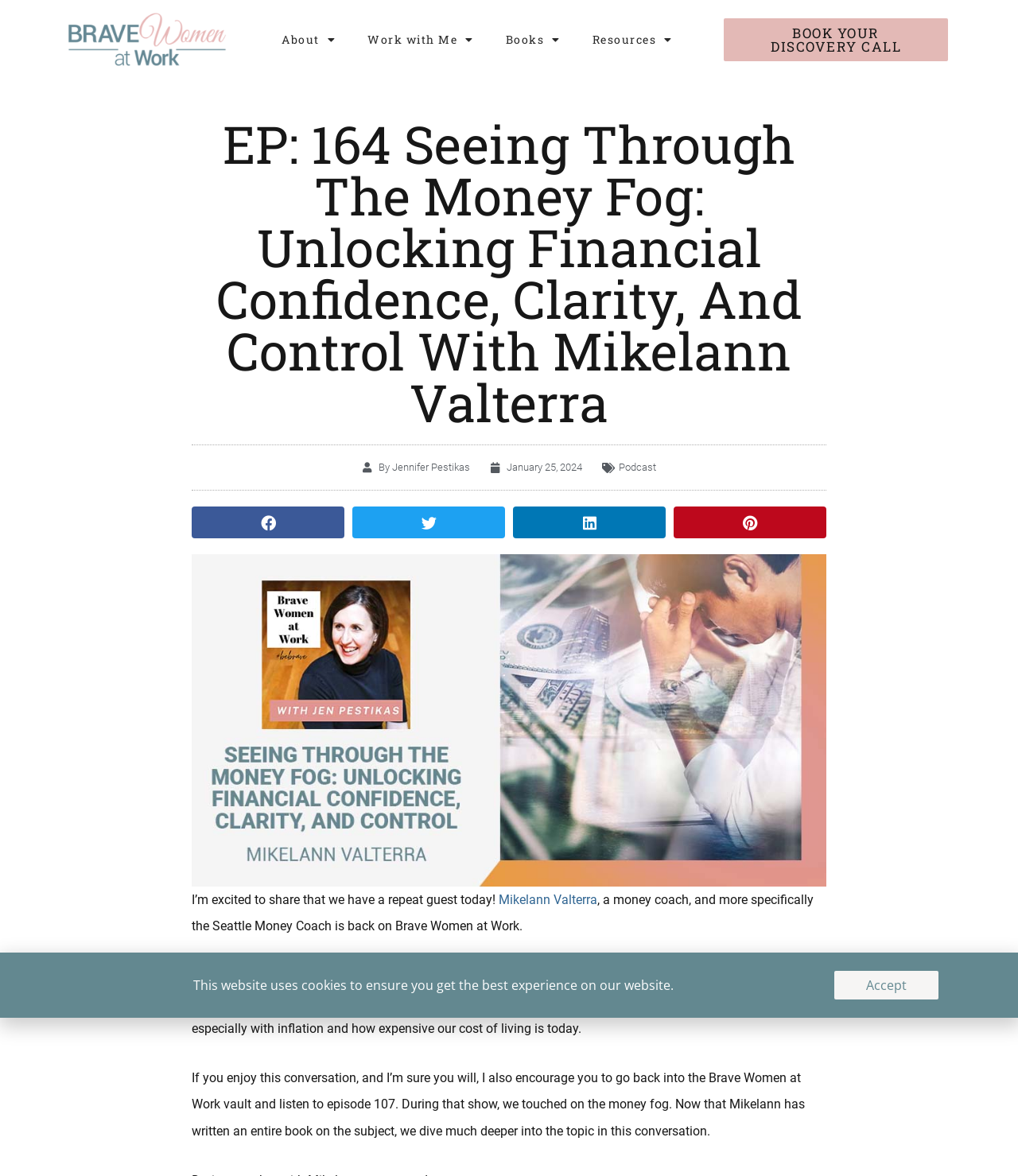Please identify the bounding box coordinates of the element that needs to be clicked to execute the following command: "Listen to the podcast". Provide the bounding box using four float numbers between 0 and 1, formatted as [left, top, right, bottom].

[0.608, 0.392, 0.645, 0.402]